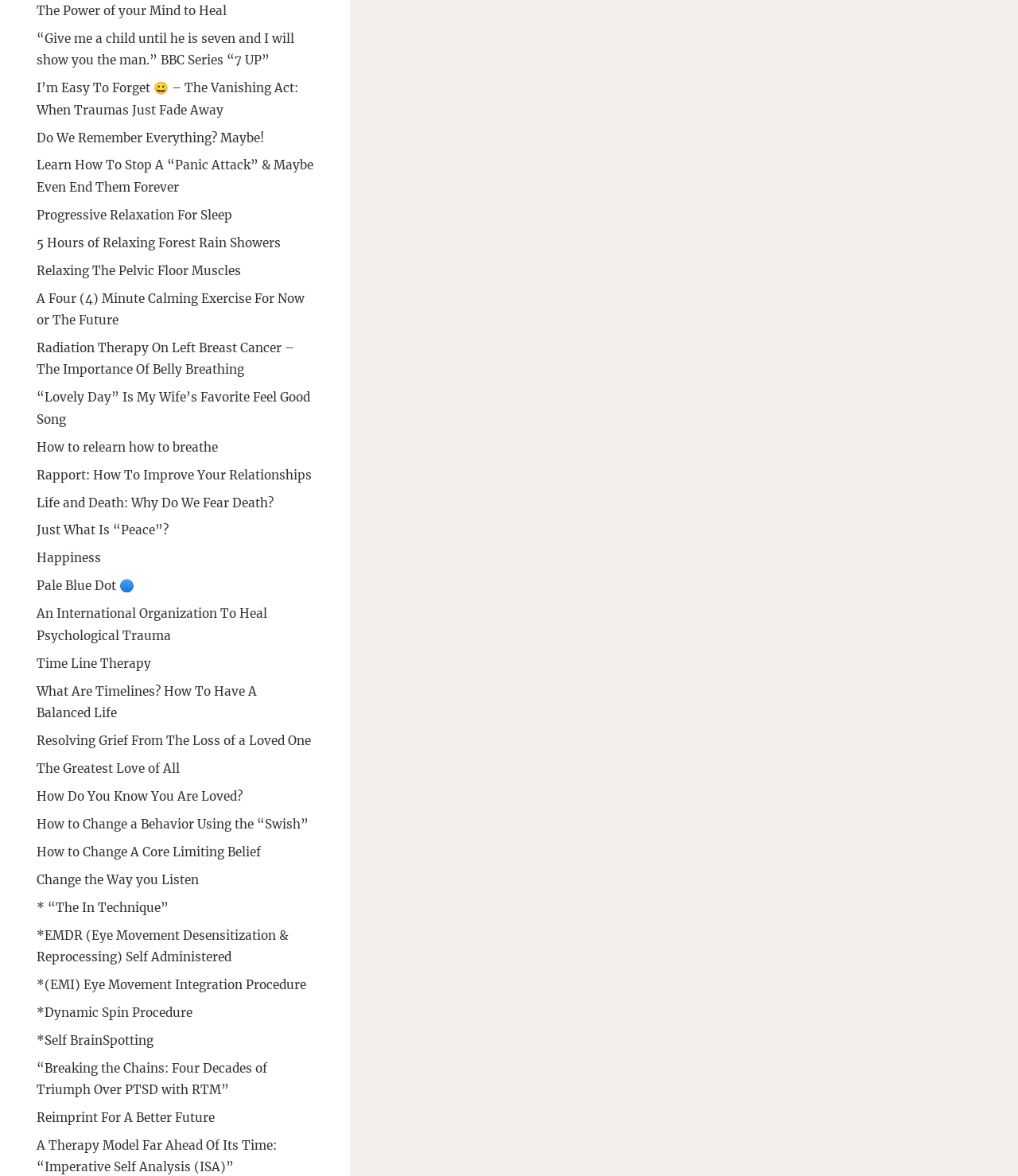Is there a search bar on this webpage?
Please look at the screenshot and answer using one word or phrase.

No